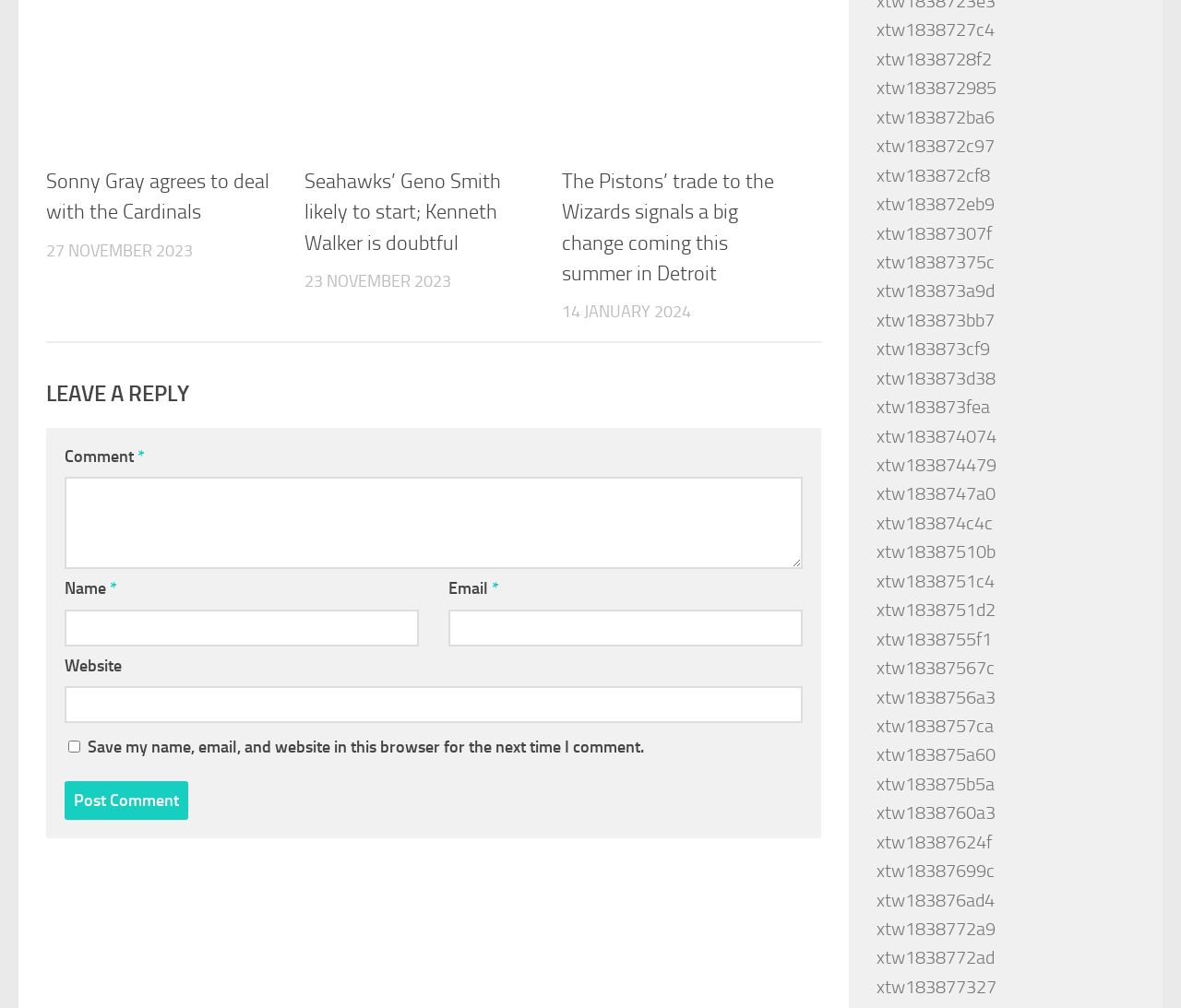Could you determine the bounding box coordinates of the clickable element to complete the instruction: "Click on the 'Post Comment' button"? Provide the coordinates as four float numbers between 0 and 1, i.e., [left, top, right, bottom].

[0.055, 0.775, 0.159, 0.813]